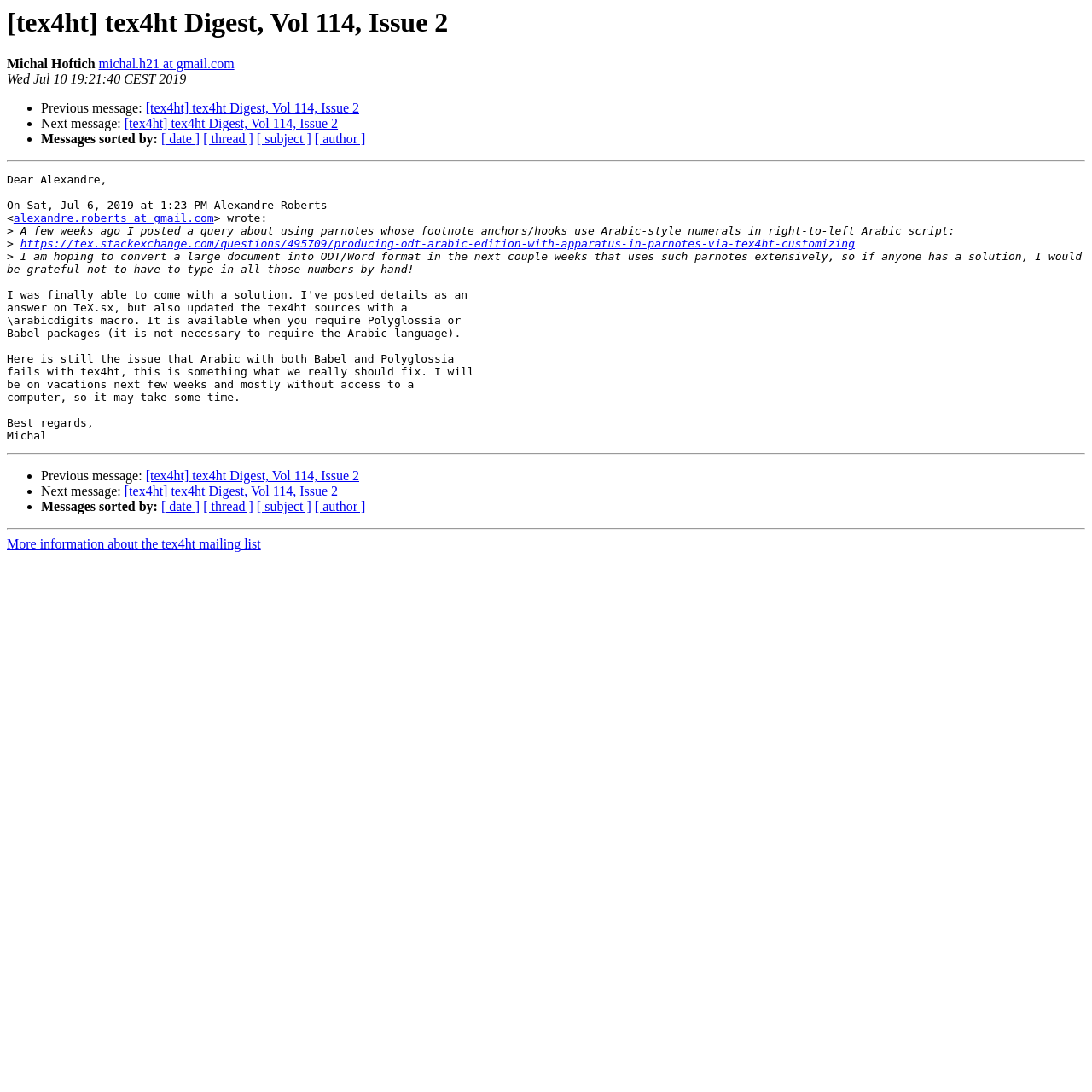Provide the text content of the webpage's main heading.

[tex4ht] tex4ht Digest, Vol 114, Issue 2